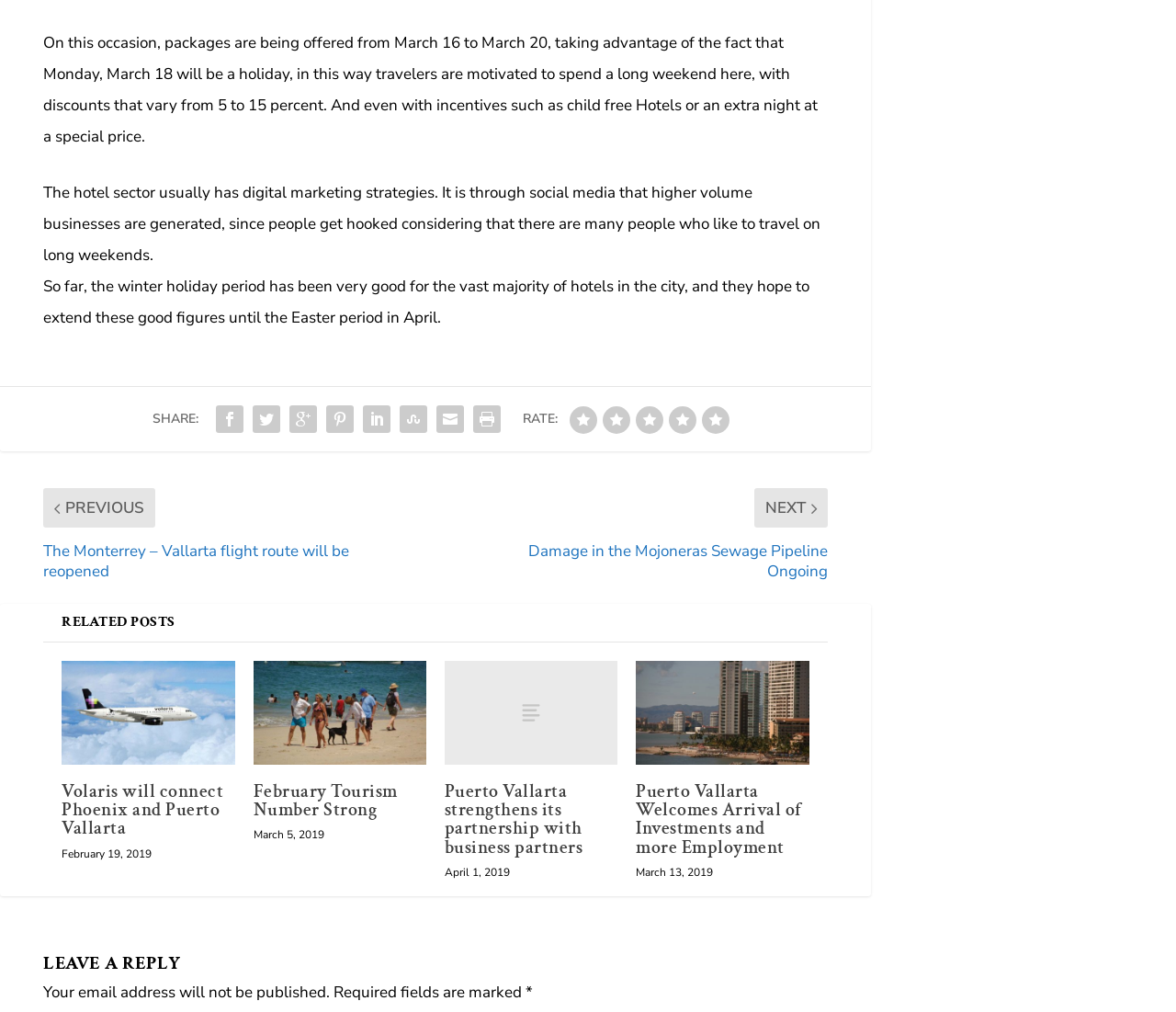Find the bounding box coordinates of the element to click in order to complete this instruction: "Rate this article". The bounding box coordinates must be four float numbers between 0 and 1, denoted as [left, top, right, bottom].

[0.445, 0.405, 0.474, 0.422]